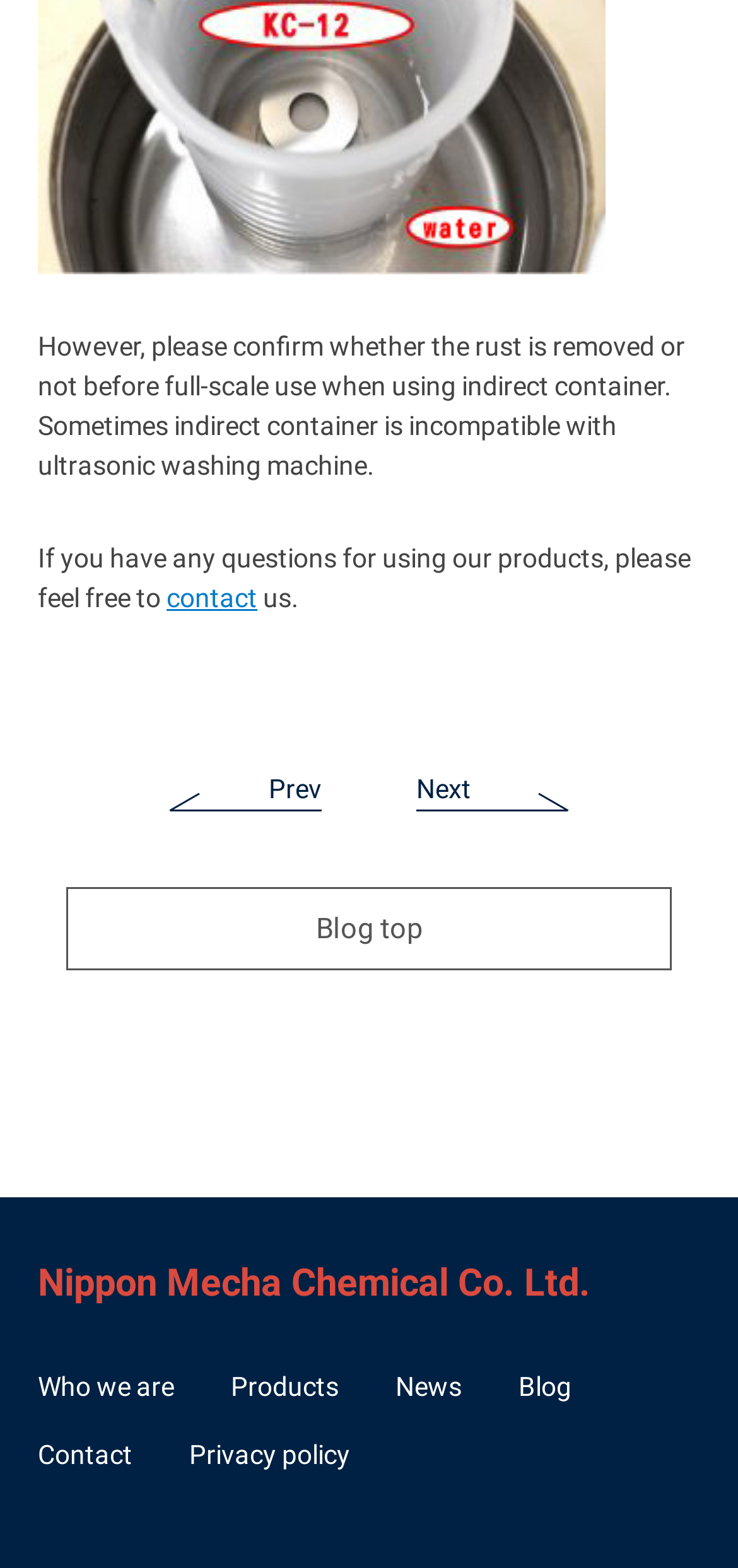Please identify the bounding box coordinates of the region to click in order to complete the given instruction: "Save why the rush, do you know when your work is done". The coordinates should be four float numbers between 0 and 1, i.e., [left, top, right, bottom].

None